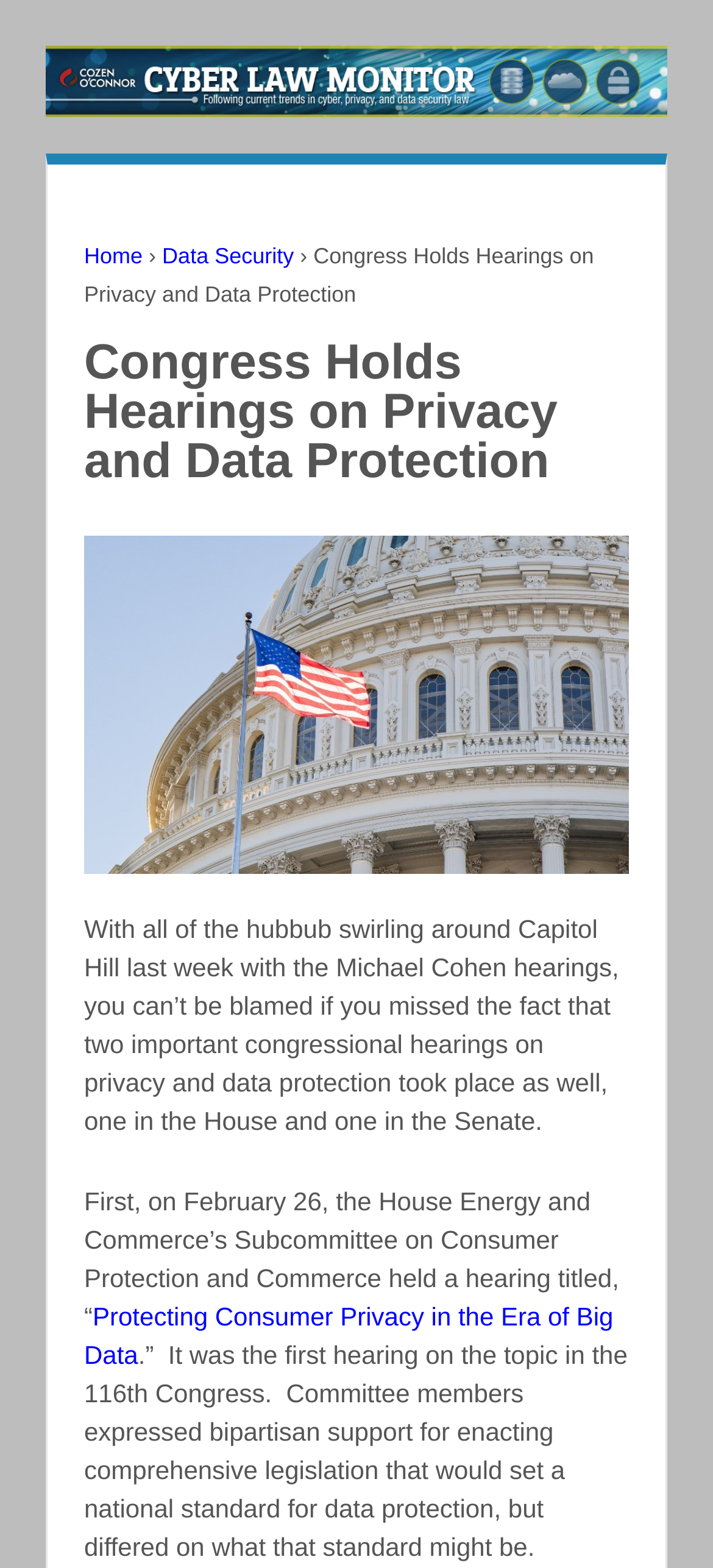What was happening on Capitol Hill last week?
Based on the screenshot, answer the question with a single word or phrase.

Michael Cohen hearings